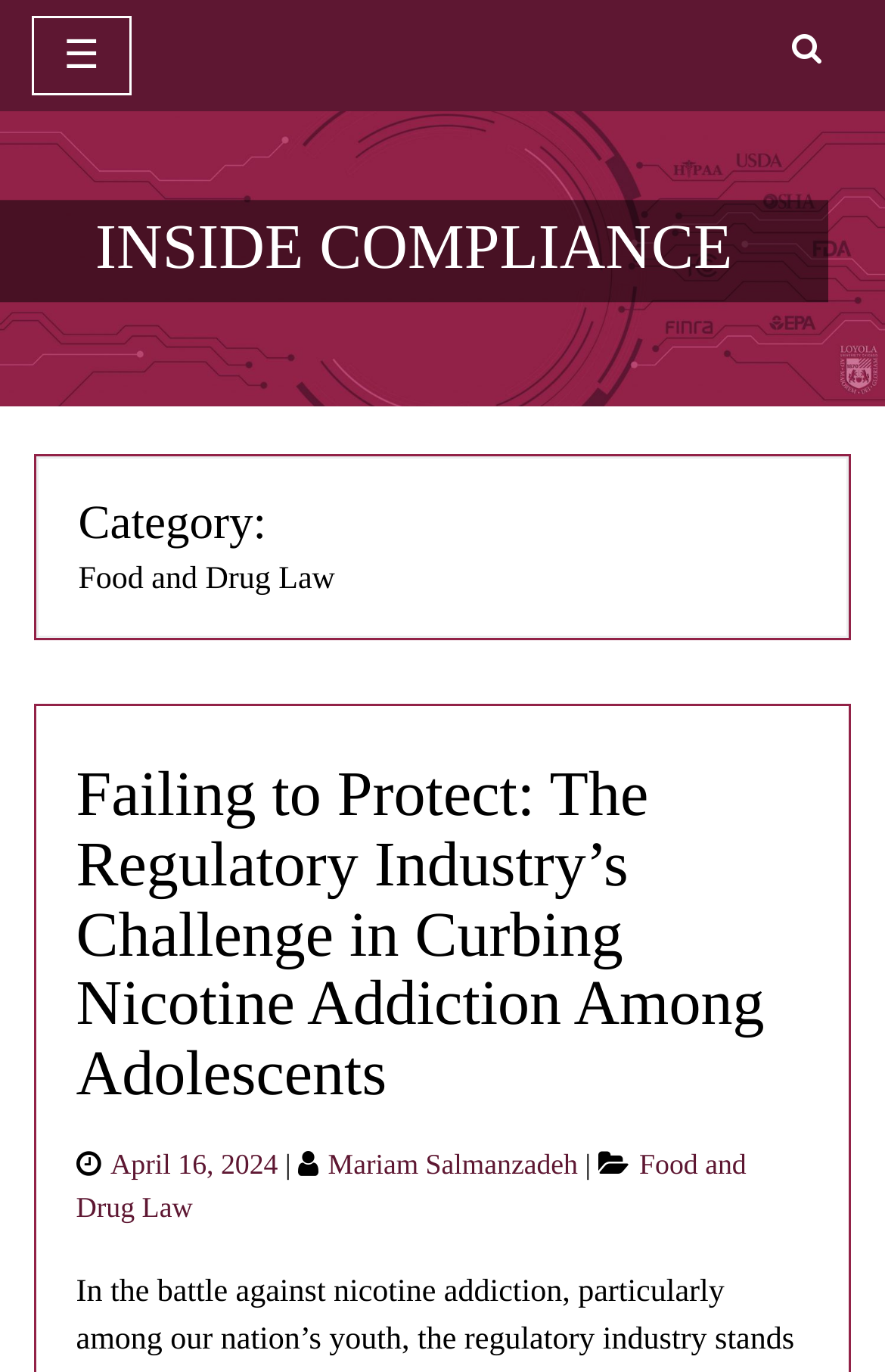Elaborate on the webpage's design and content in a detailed caption.

The webpage is about Food and Drug Law, specifically focusing on INSIDE COMPLIANCE. At the top left corner, there is a button to toggle navigation, accompanied by a static text "☰". On the top right corner, there is a search link. 

Below the navigation button, the title "INSIDE COMPLIANCE" is prominently displayed, with a link to the same title. 

The main content of the webpage is an article, which starts with a heading "Category:" followed by "Food and Drug Law". Below this, there is a header section that takes up most of the page, containing a heading "Failing to Protect: The Regulatory Industry’s Challenge in Curbing Nicotine Addiction Among Adolescents", which is also a link. 

At the bottom of the article, there is a section with information about the post, including the text "Posted on", a link to the date "April 16, 2024", a link to the author "Mariam Salmanzadeh", and a section labeled "Categories" with a link to "Food and Drug Law".